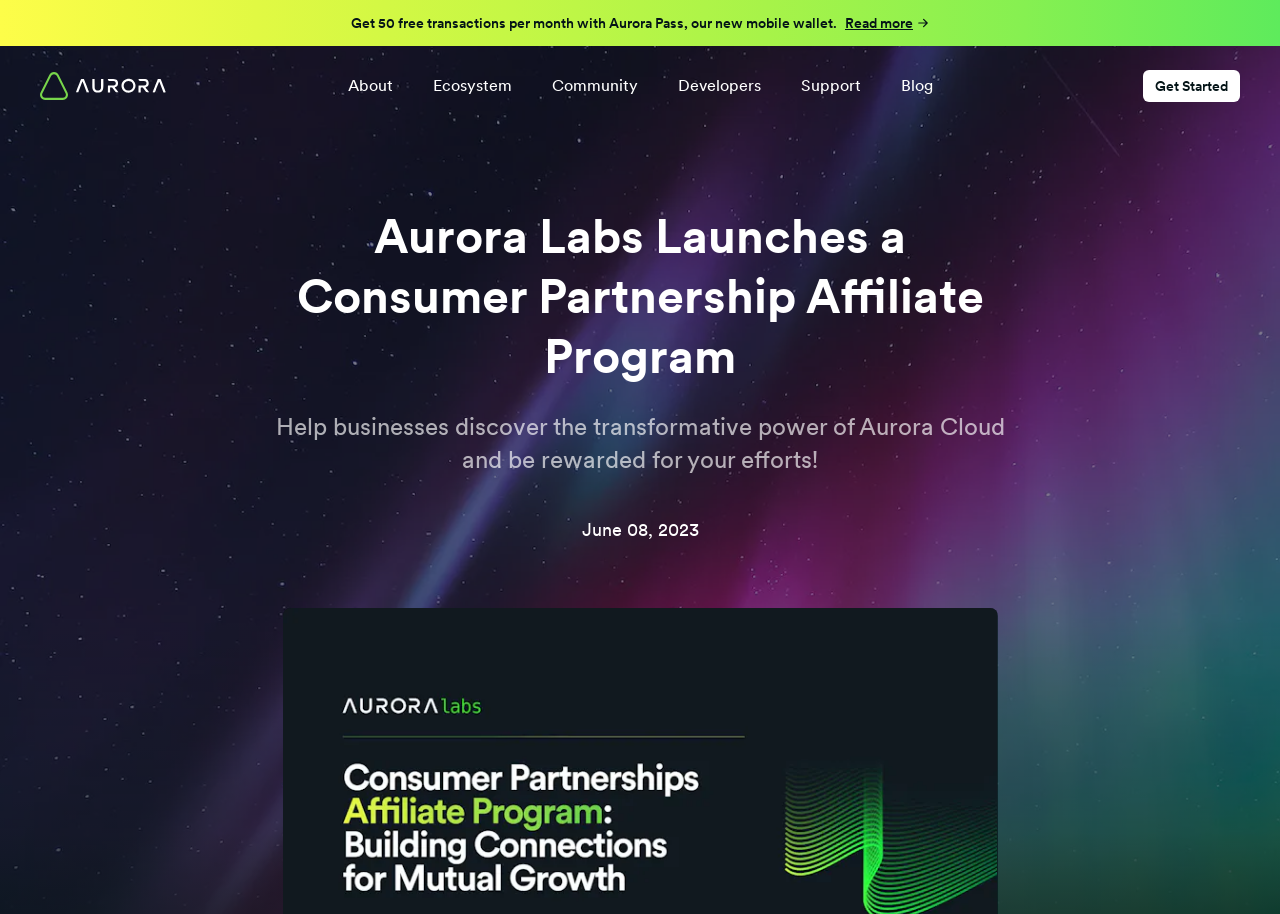What is the name of the company behind the webpage?
Based on the image, respond with a single word or phrase.

Aurora Labs